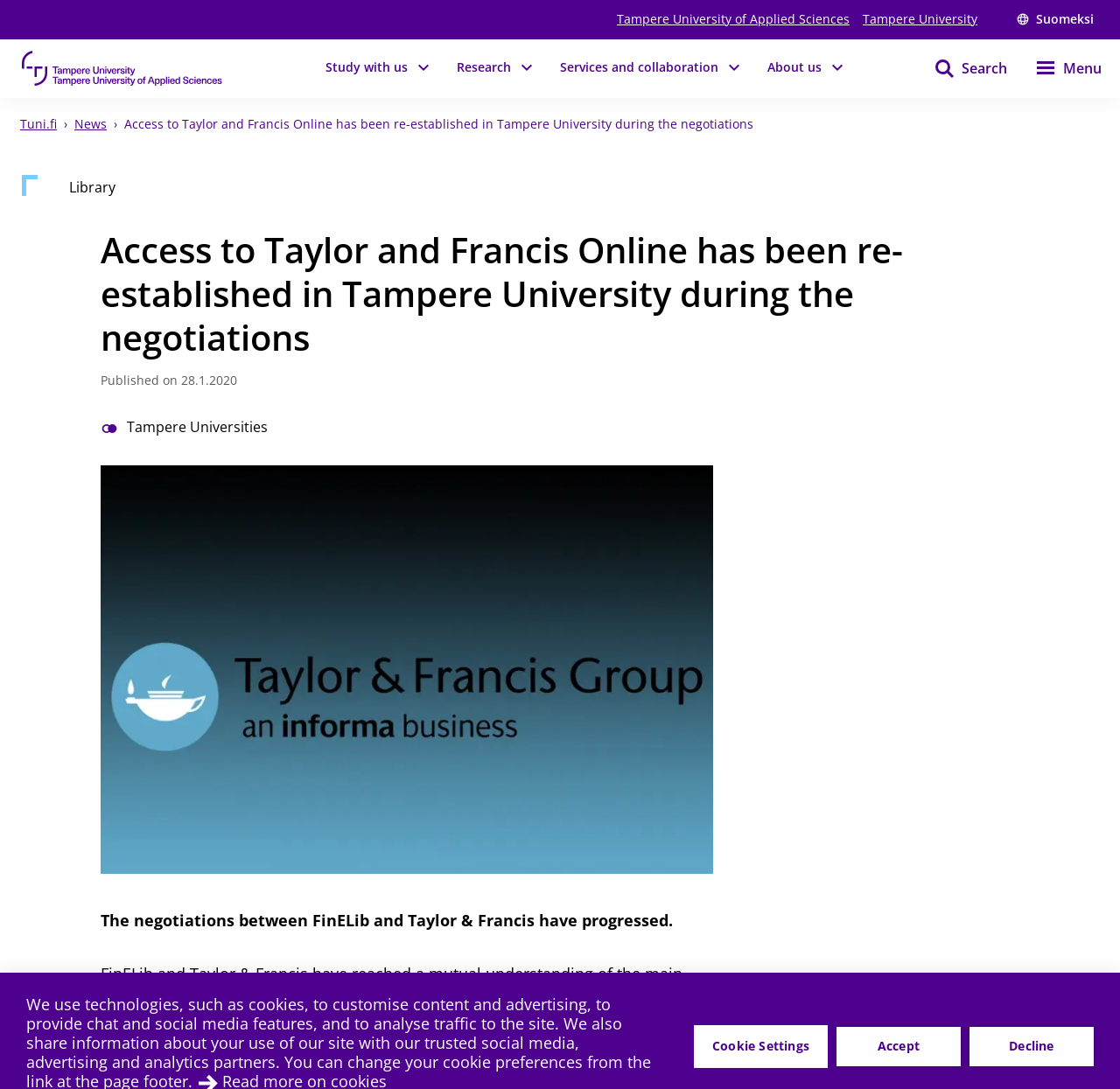What is the name of the publisher mentioned?
Please craft a detailed and exhaustive response to the question.

The answer can be found in the image 'Taylor & Francis' which is located in the middle of the webpage, indicating that the publisher mentioned is Taylor & Francis.